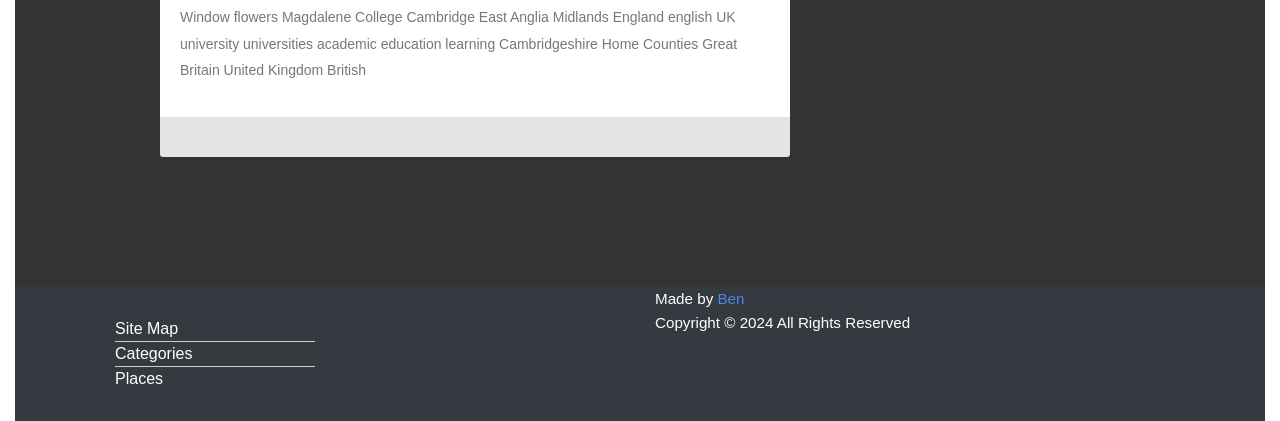Based on what you see in the screenshot, provide a thorough answer to this question: What is the link to the right of 'Site Map'?

The link elements are arranged horizontally, and the link 'Categories' has a bounding box coordinate [0.09, 0.812, 0.246, 0.869], which is to the right of the 'Site Map' link with coordinate [0.09, 0.753, 0.246, 0.81].